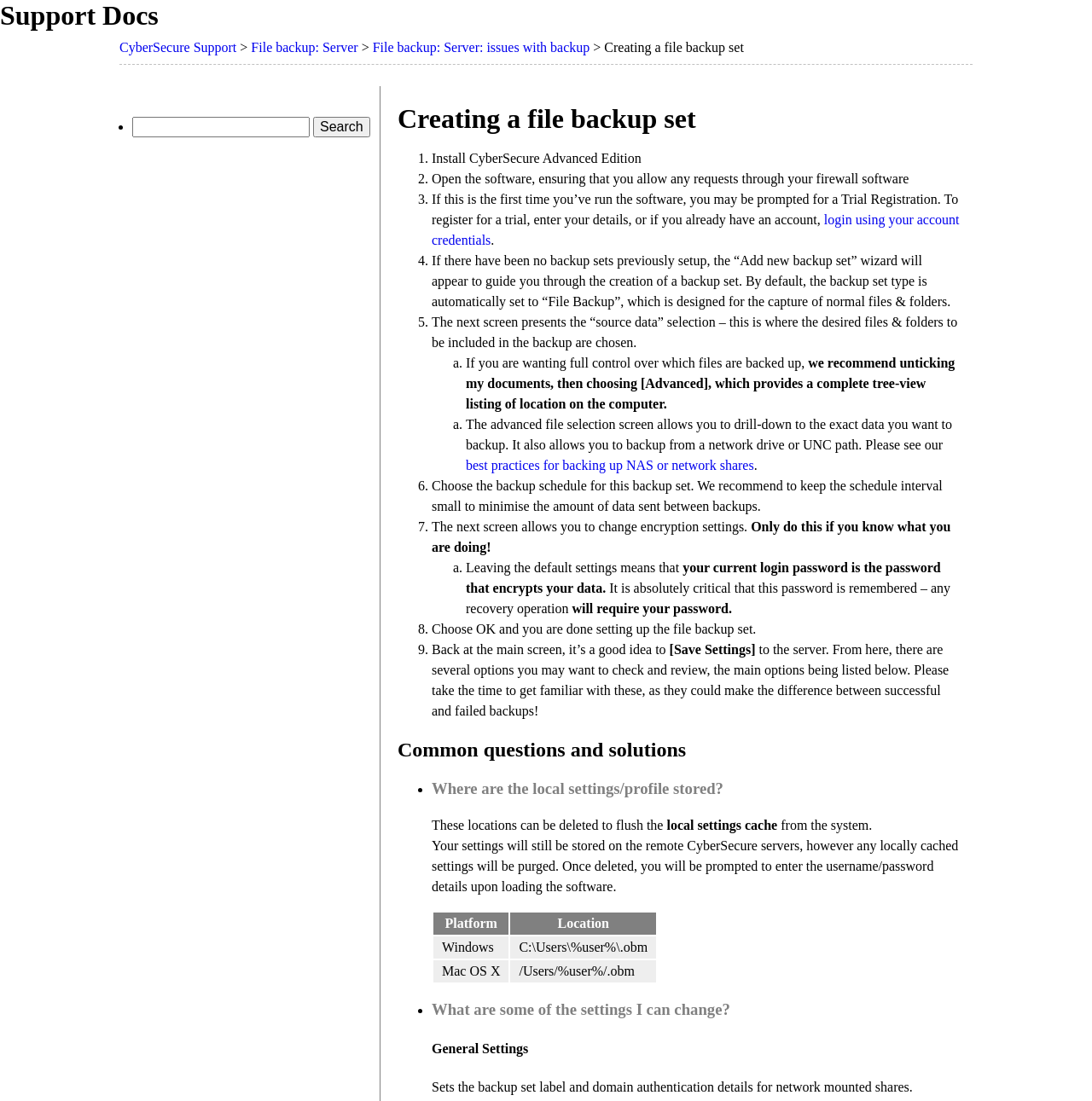Identify the bounding box coordinates of the HTML element based on this description: "parent_node: Search for: name="s"".

[0.121, 0.106, 0.284, 0.125]